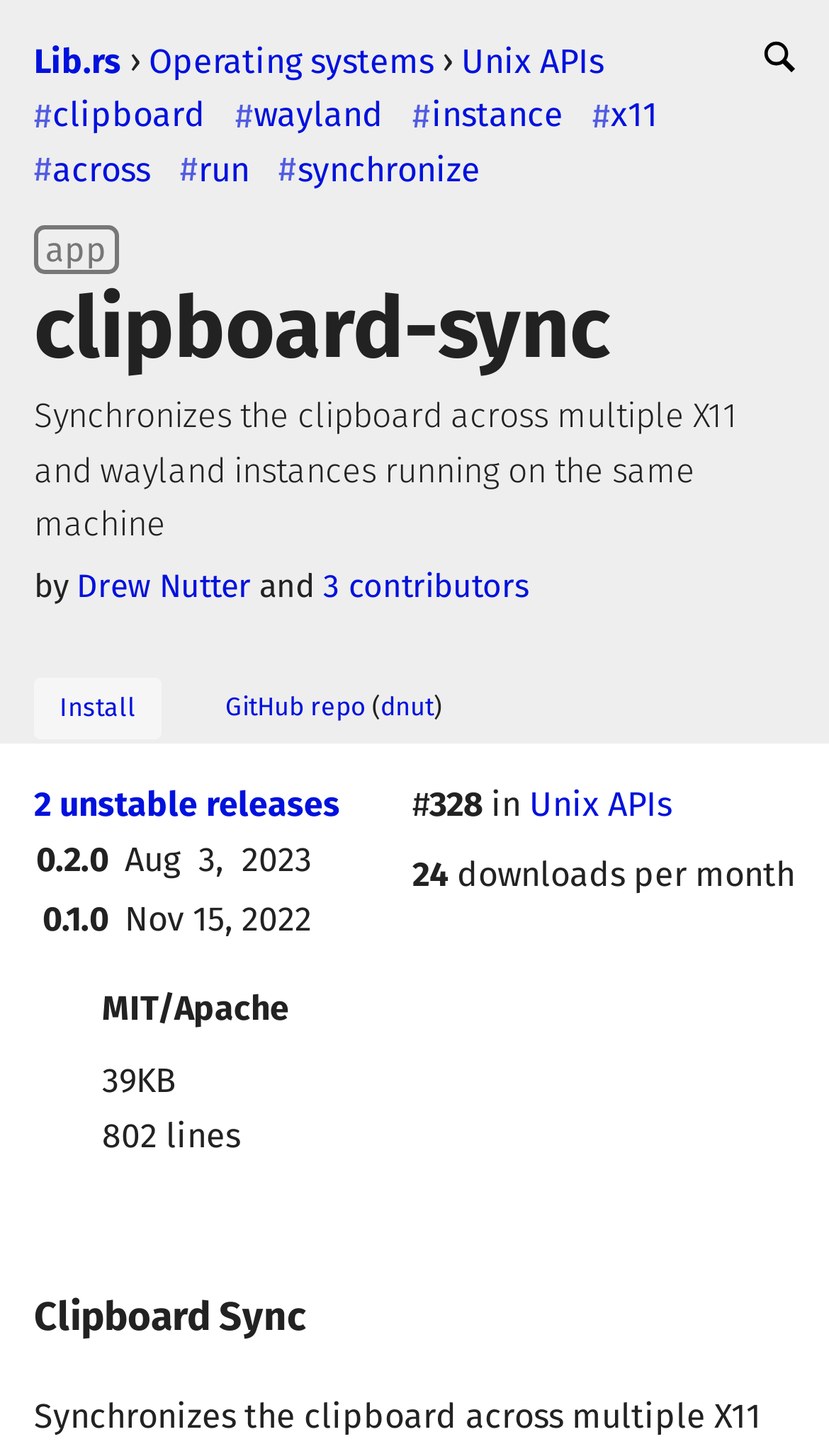How many lines of code are there in this project?
By examining the image, provide a one-word or phrase answer.

802